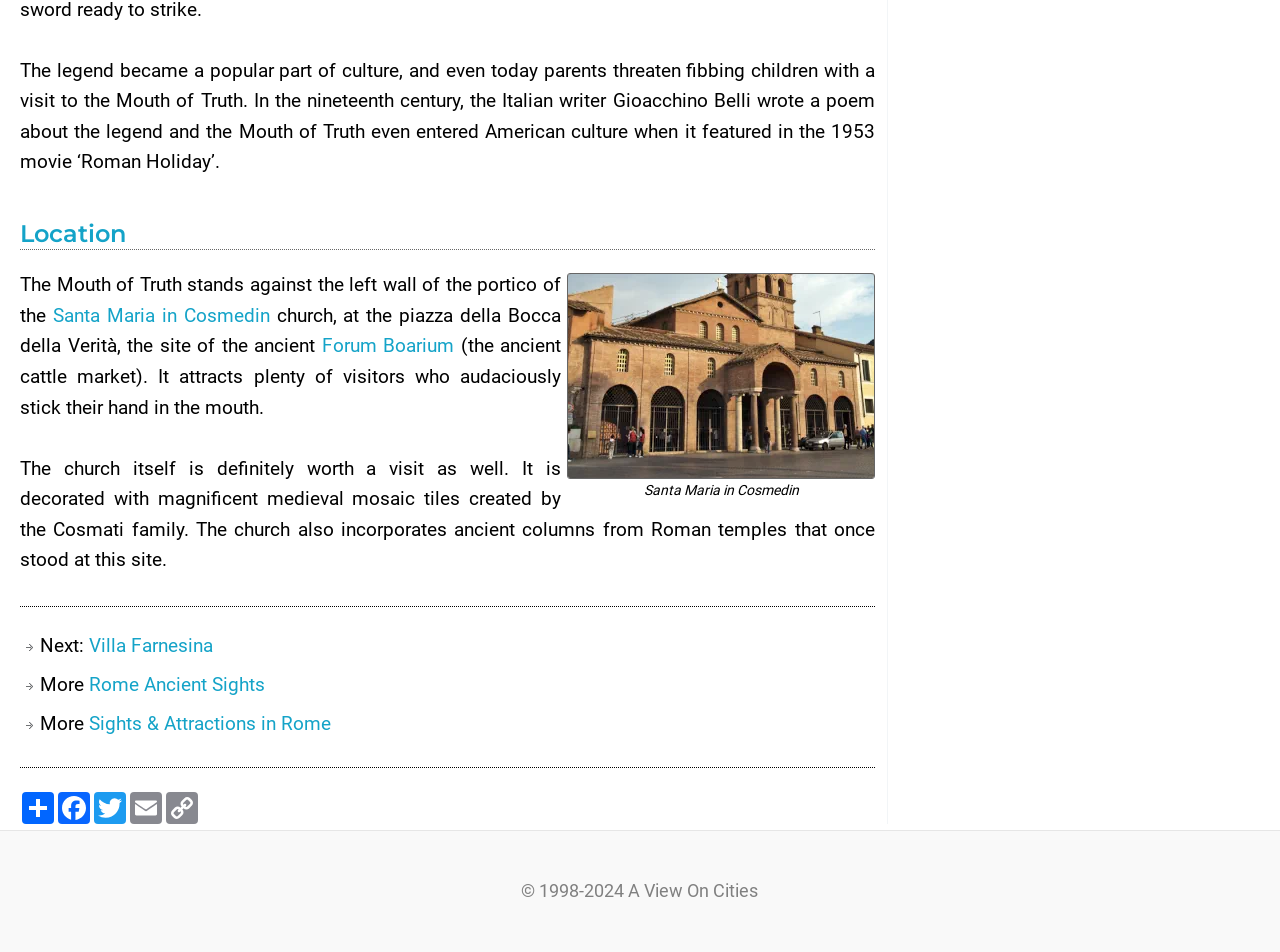Specify the bounding box coordinates (top-left x, top-left y, bottom-right x, bottom-right y) of the UI element in the screenshot that matches this description: Sights & Attractions in Rome

[0.07, 0.747, 0.259, 0.772]